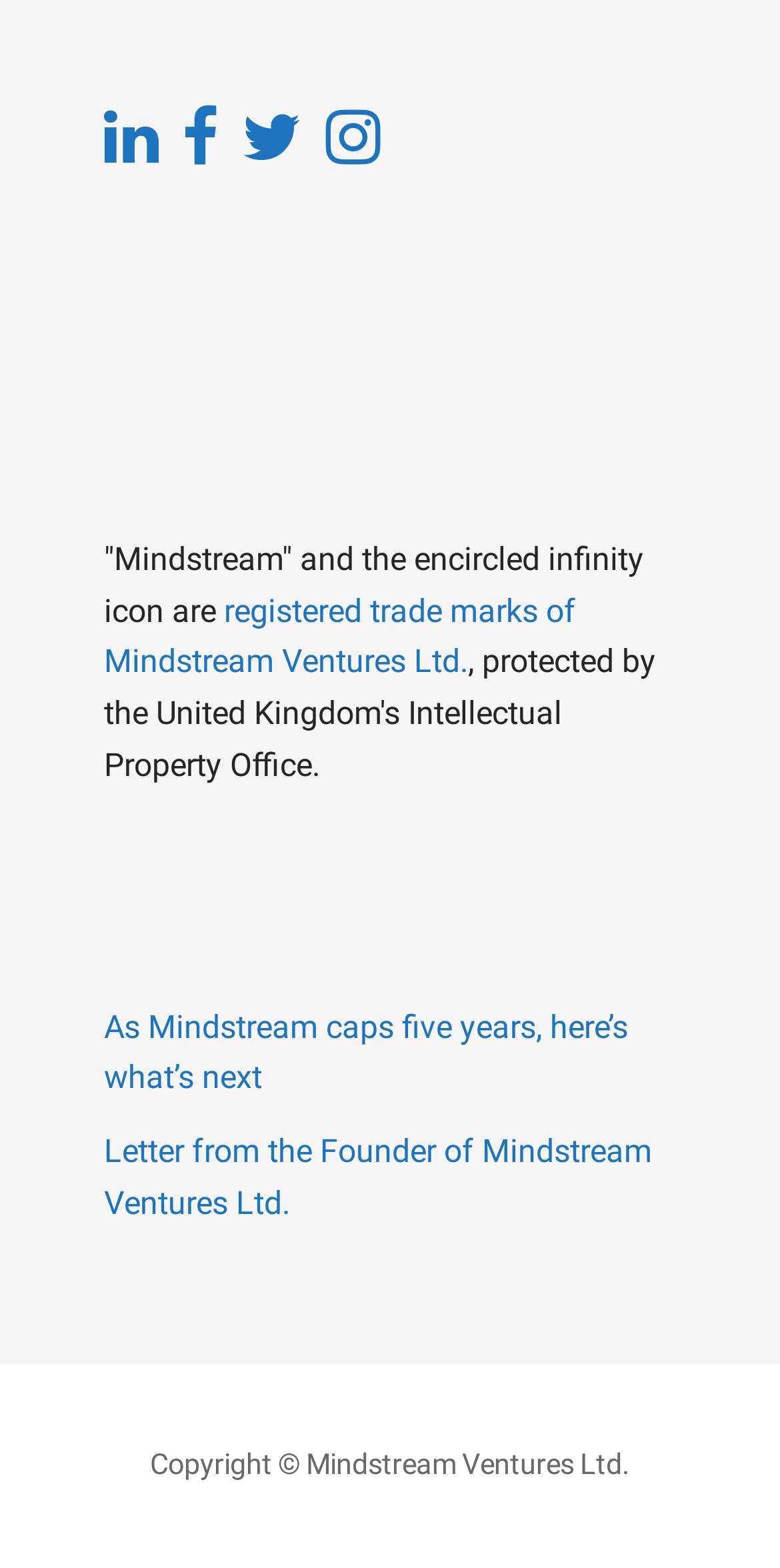Could you provide the bounding box coordinates for the portion of the screen to click to complete this instruction: "View the figure"?

[0.451, 0.262, 0.549, 0.331]